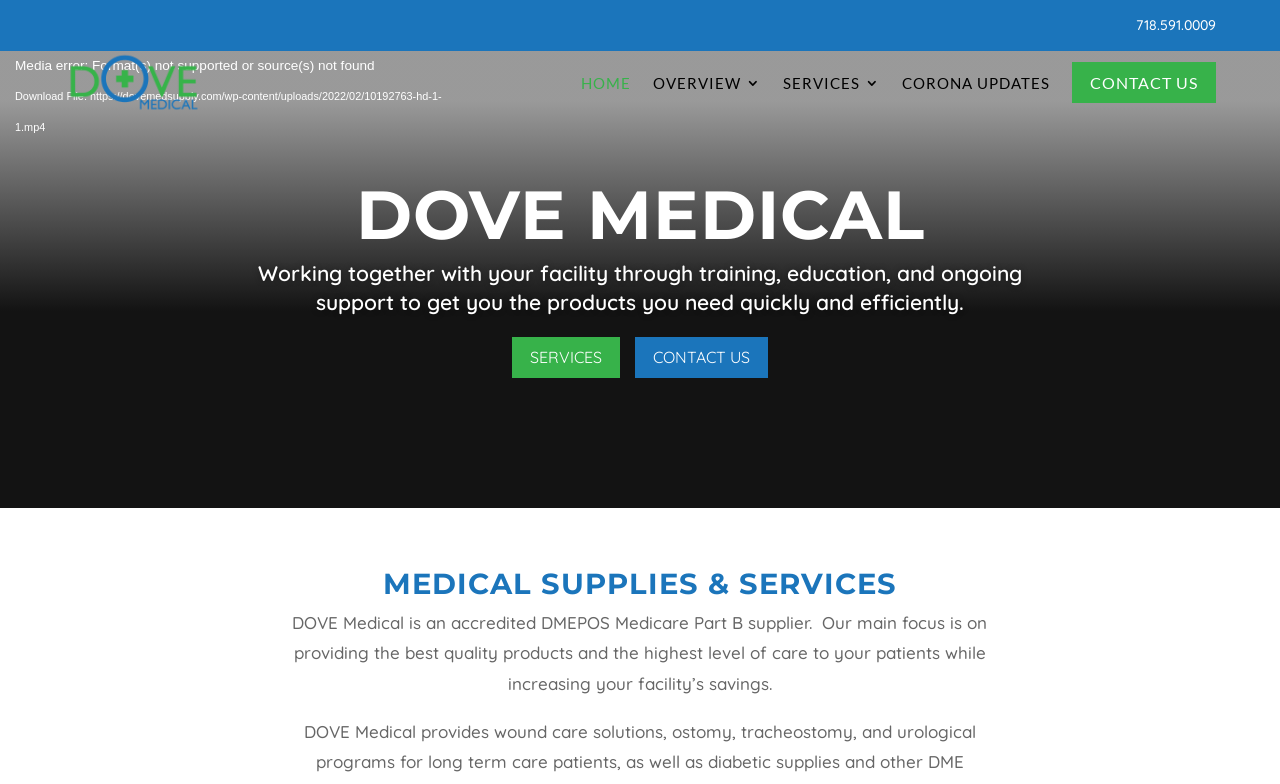Please examine the image and answer the question with a detailed explanation:
What is the name of the company?

I found the name of the company by looking at the heading element on the webpage, which is labeled as 'DOVE MEDICAL'.